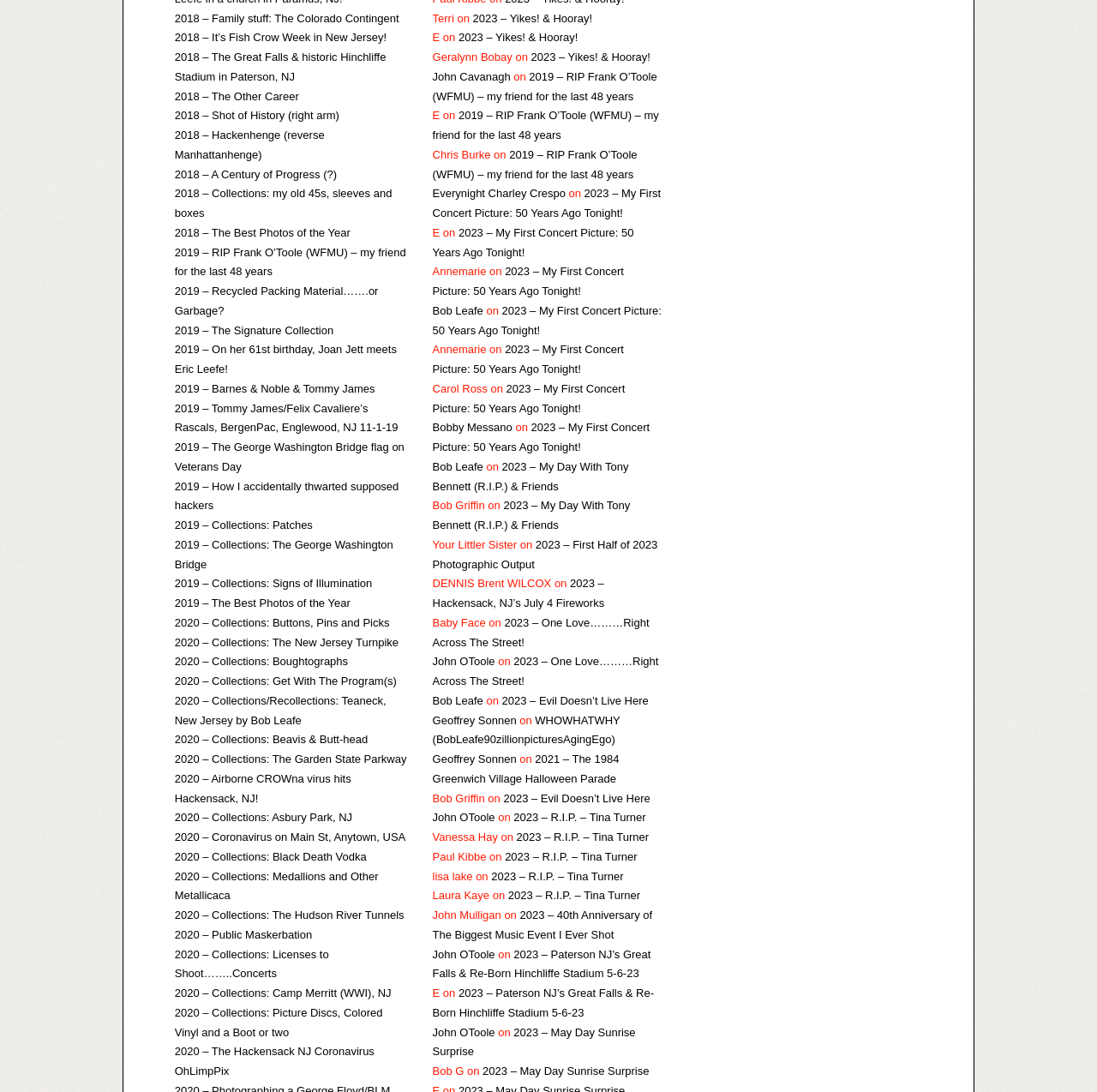With reference to the screenshot, provide a detailed response to the question below:
What is the theme of the collections on this webpage?

Based on the links and text elements on the webpage, it appears that the collections are personal photos and stories, featuring various topics such as concerts, travels, and everyday life.